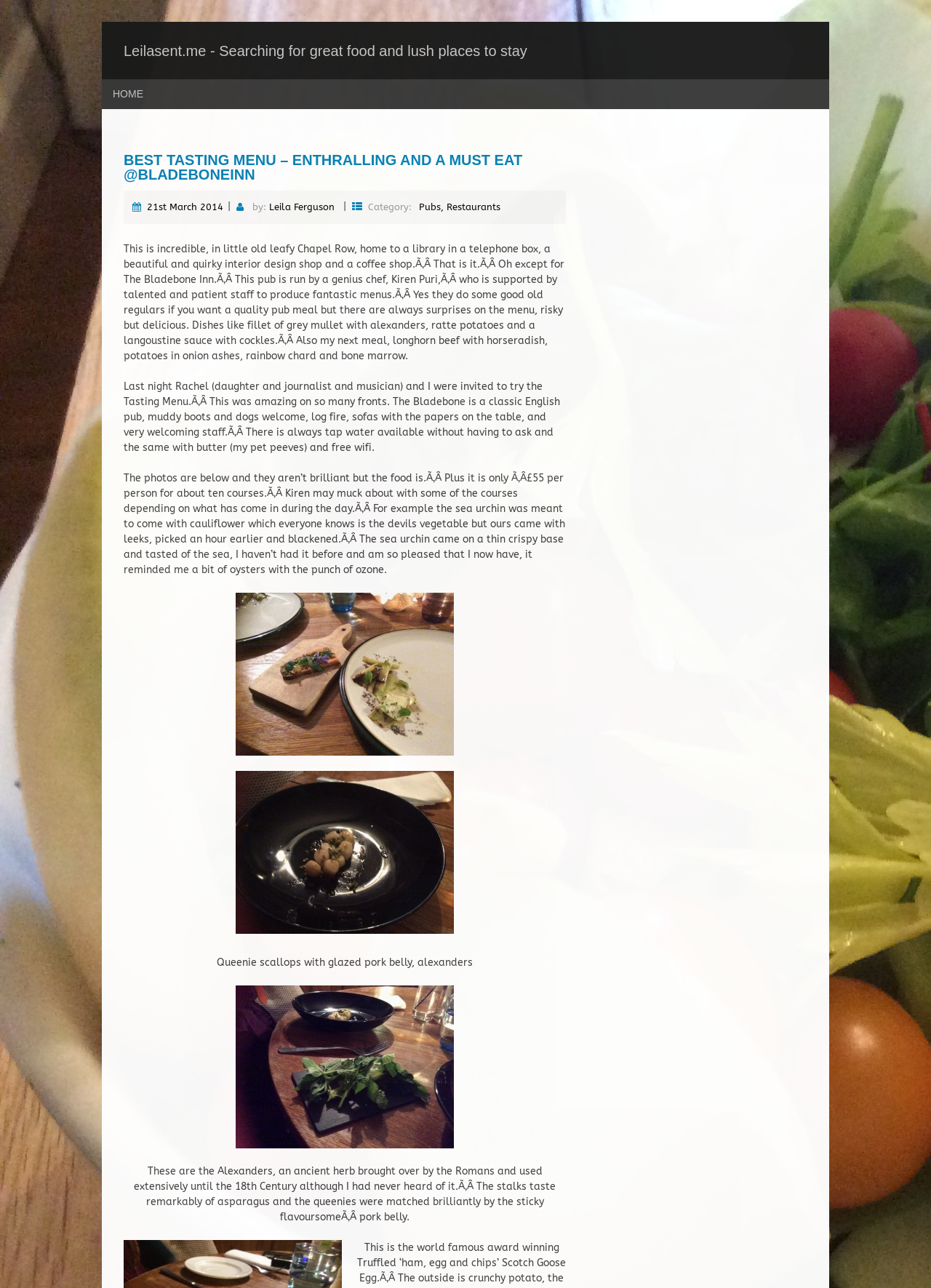Please predict the bounding box coordinates of the element's region where a click is necessary to complete the following instruction: "Click on 'Pubs'". The coordinates should be represented by four float numbers between 0 and 1, i.e., [left, top, right, bottom].

[0.45, 0.156, 0.473, 0.165]